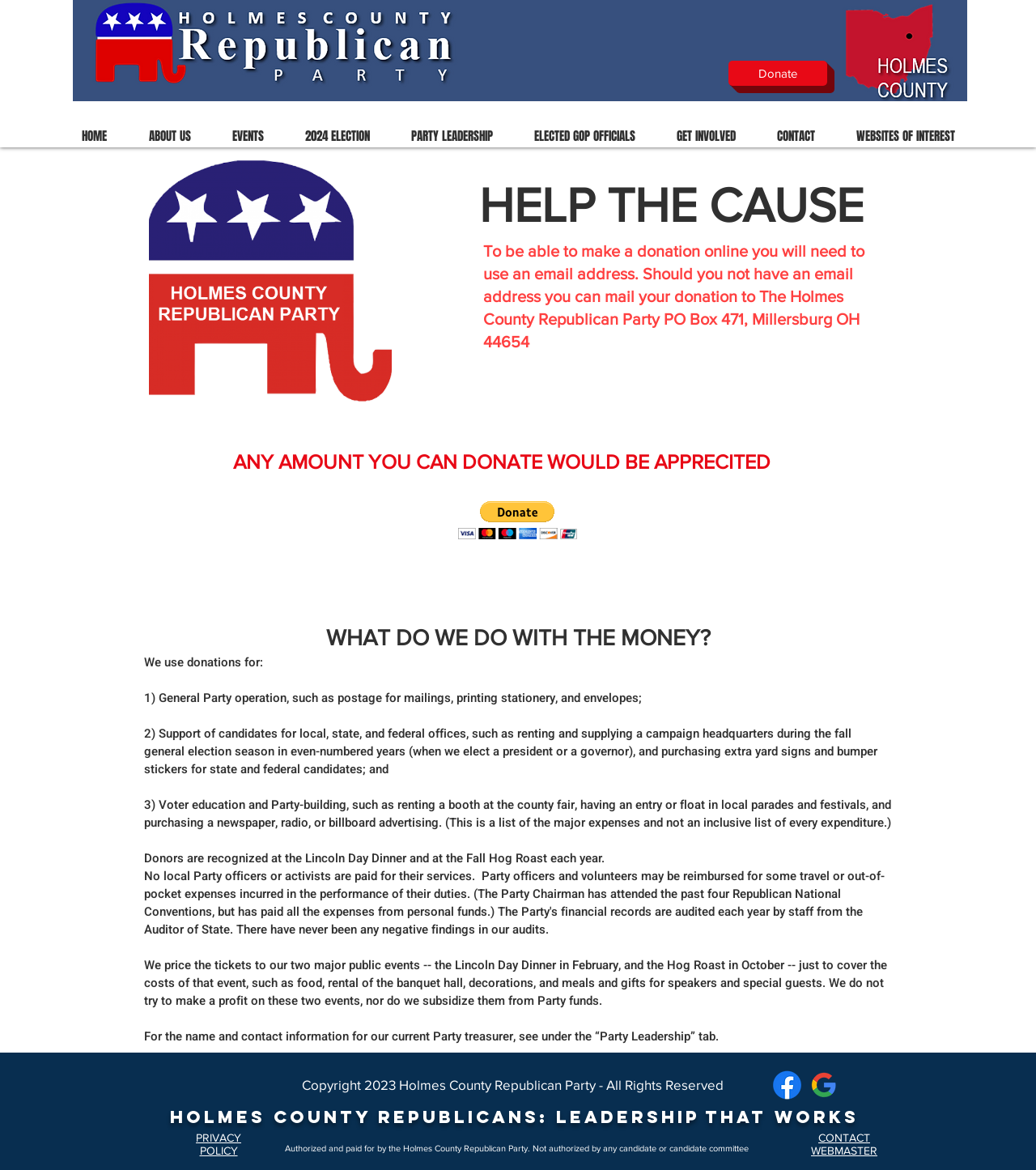Please give the bounding box coordinates of the area that should be clicked to fulfill the following instruction: "Read about Death Valley Plant Listing". The coordinates should be in the format of four float numbers from 0 to 1, i.e., [left, top, right, bottom].

None